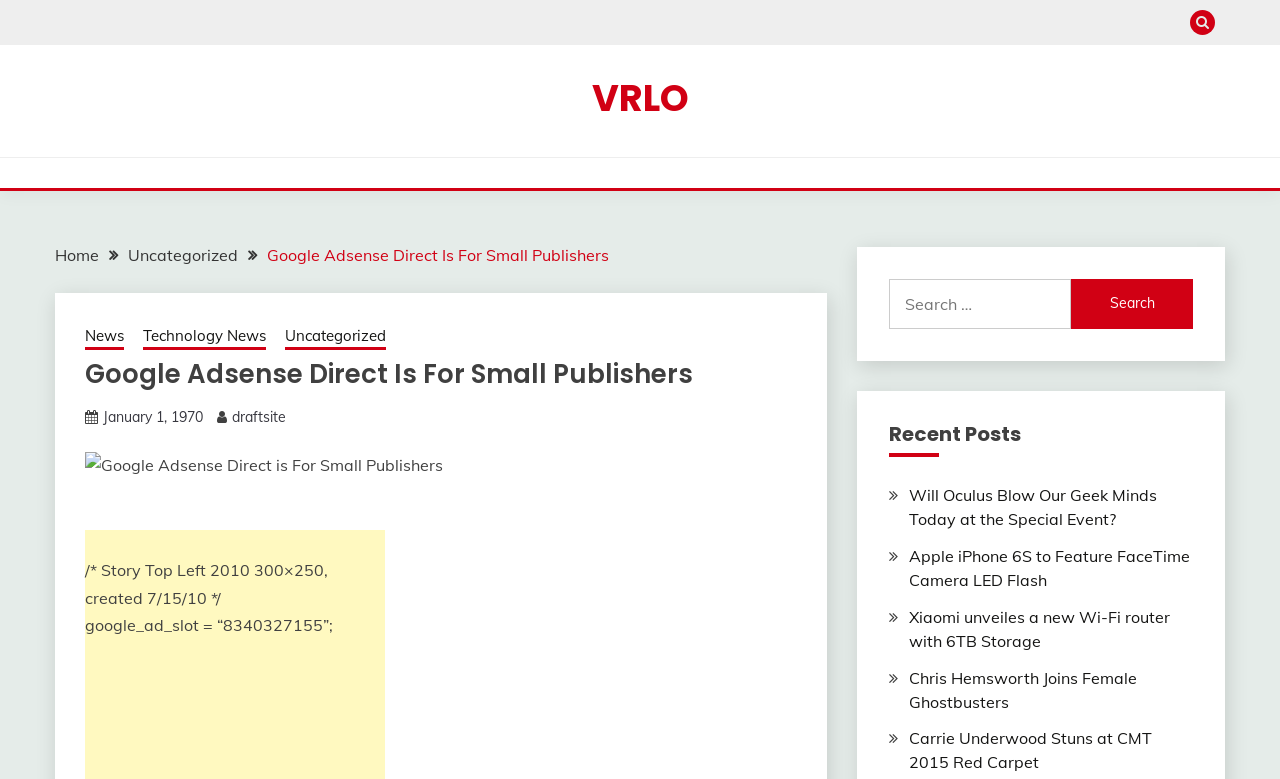Locate and provide the bounding box coordinates for the HTML element that matches this description: "parent_node: Search for: value="Search"".

[0.837, 0.358, 0.932, 0.422]